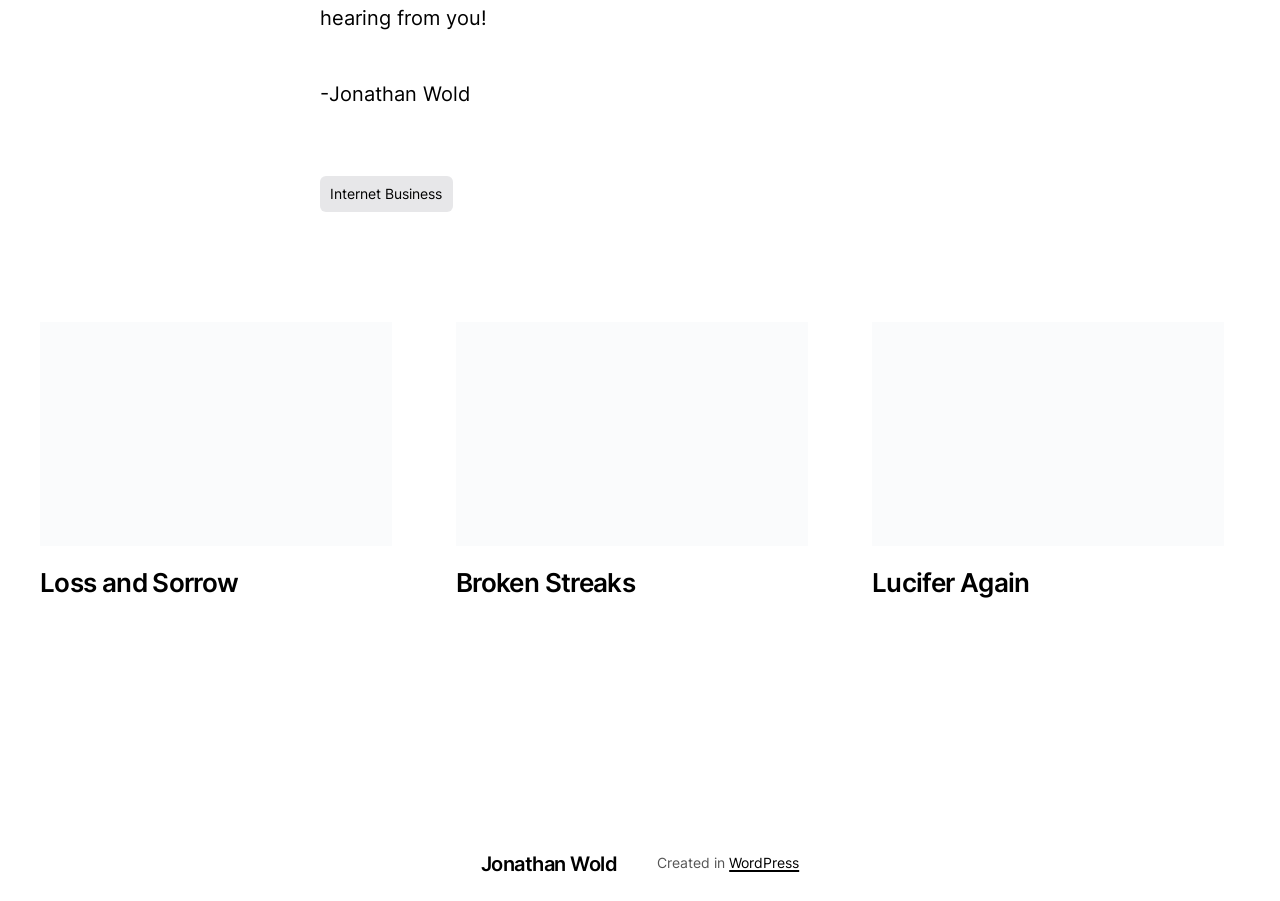Specify the bounding box coordinates of the area that needs to be clicked to achieve the following instruction: "go to WordPress".

[0.57, 0.948, 0.624, 0.967]